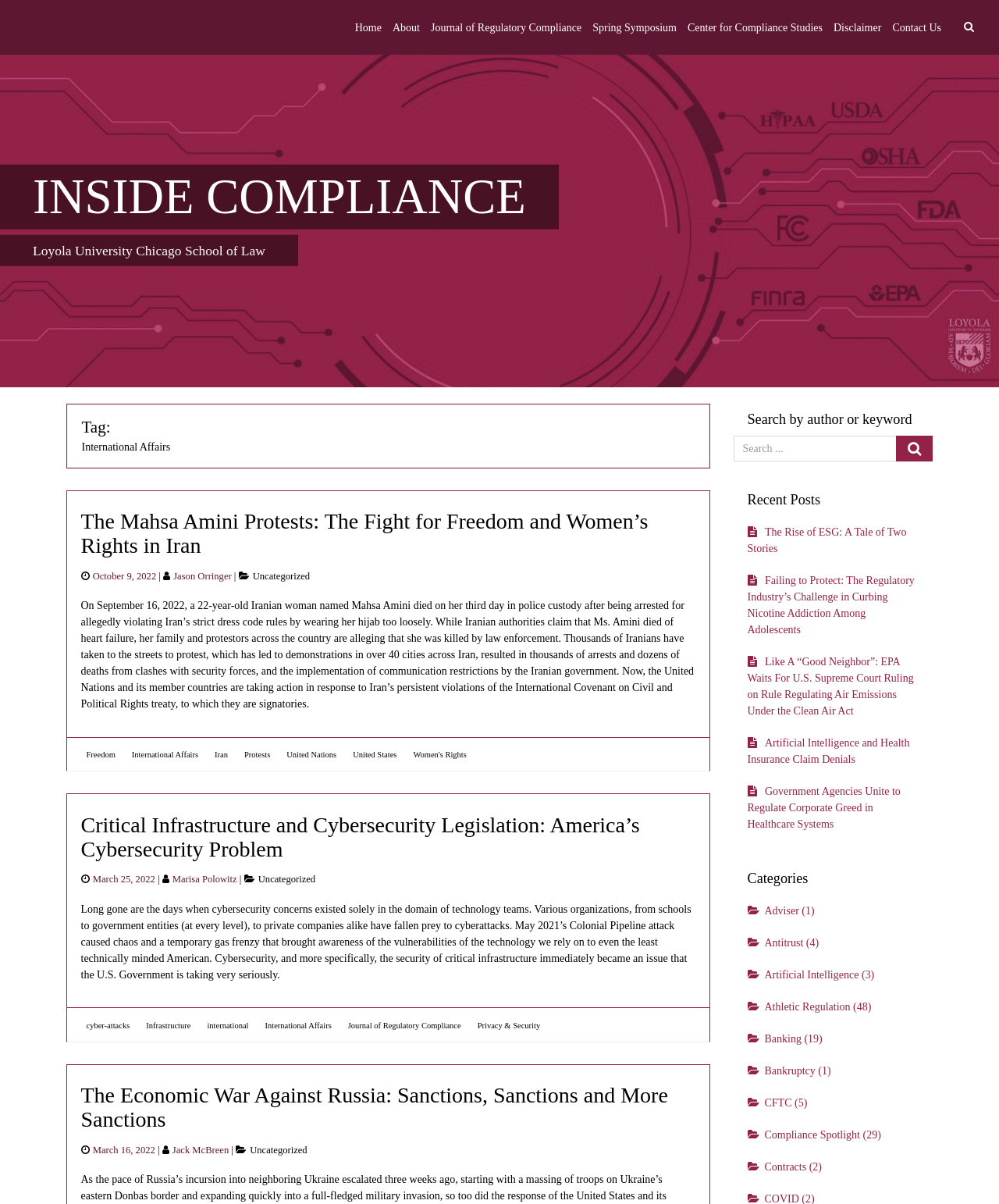Determine the bounding box for the described UI element: "Athletic Regulation".

[0.765, 0.831, 0.851, 0.841]